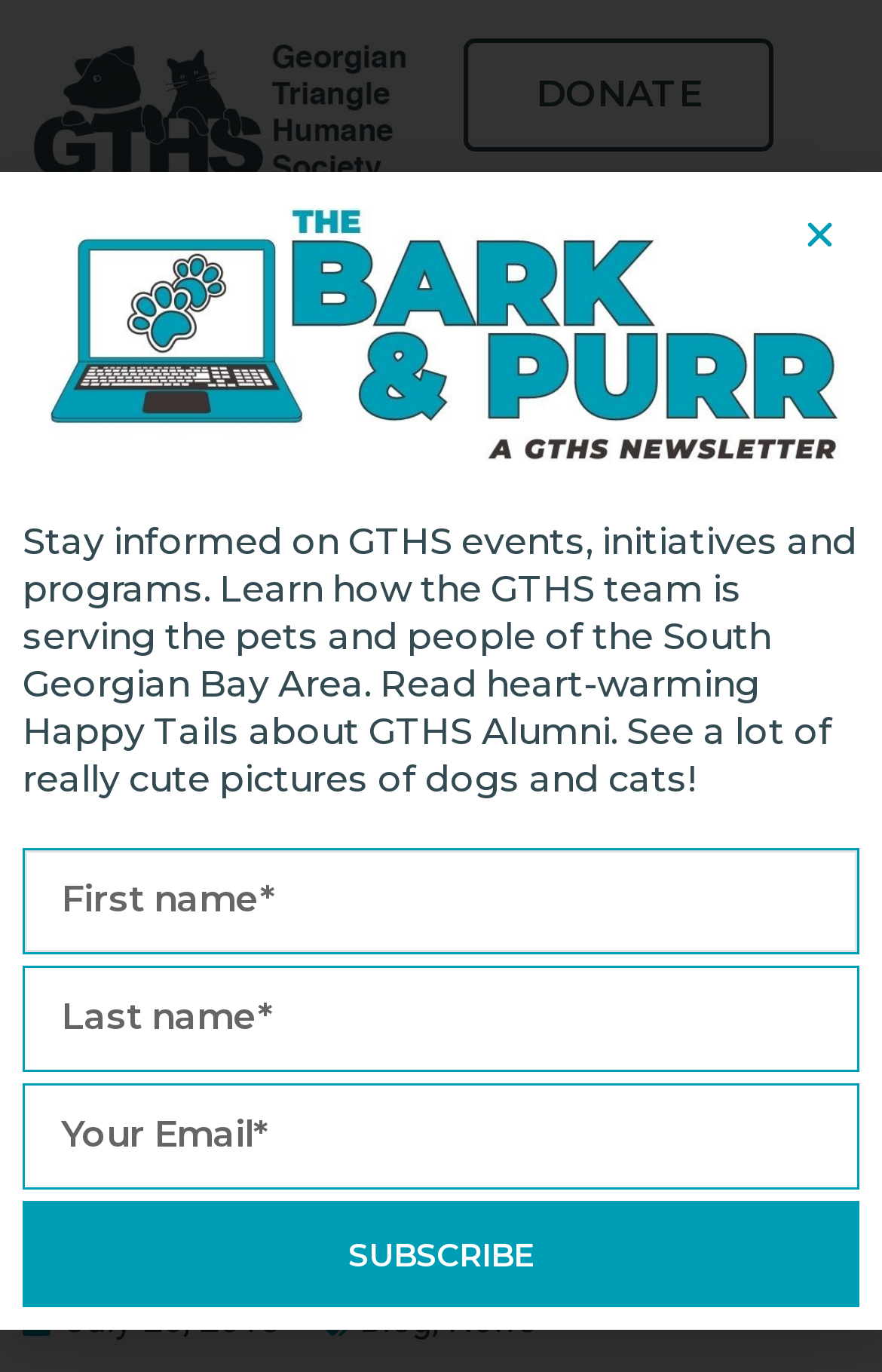Identify the bounding box coordinates of the clickable region necessary to fulfill the following instruction: "Subscribe to the newsletter". The bounding box coordinates should be four float numbers between 0 and 1, i.e., [left, top, right, bottom].

[0.026, 0.875, 0.974, 0.953]